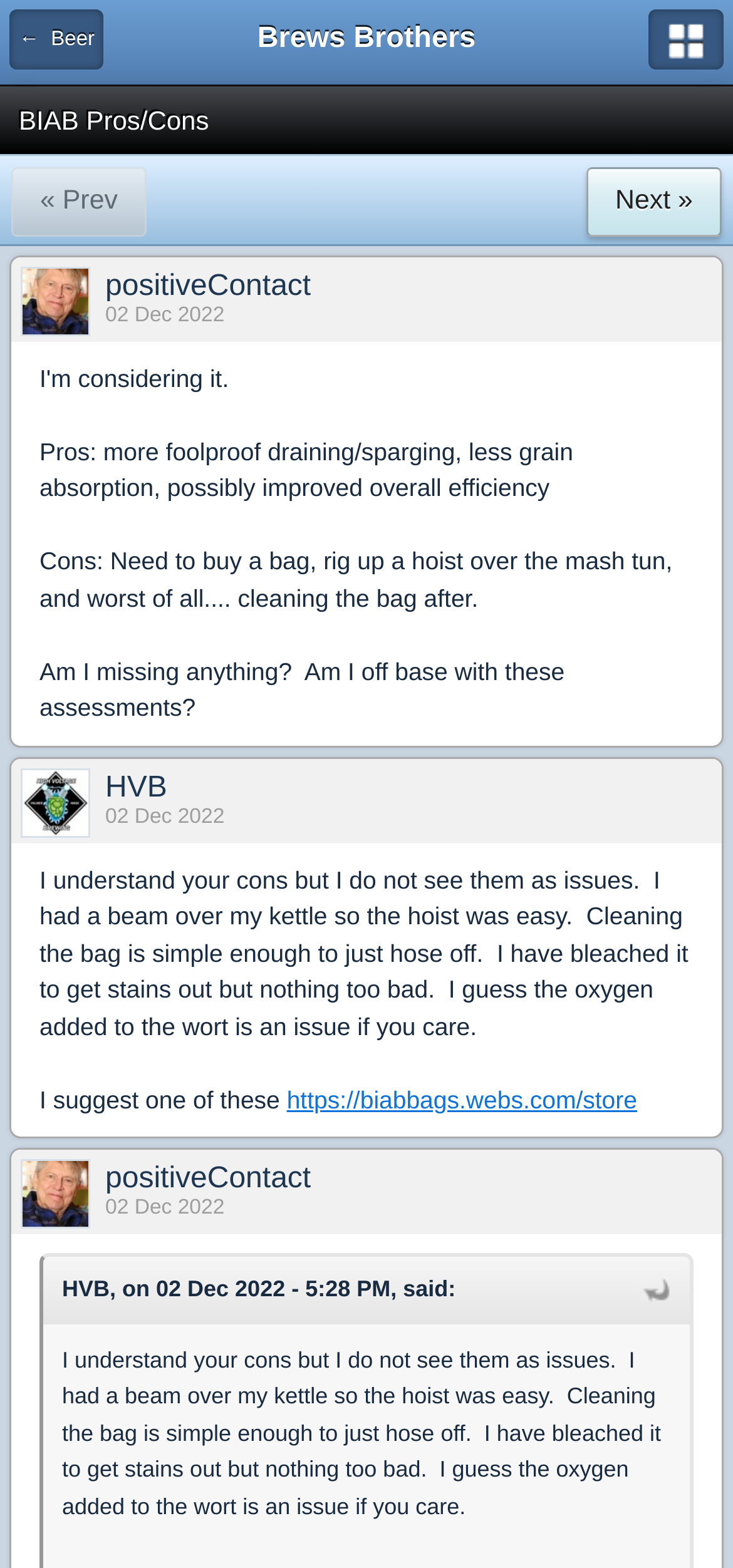Identify the bounding box for the described UI element: "https://biabbags.webs.com/store".

[0.391, 0.692, 0.869, 0.71]